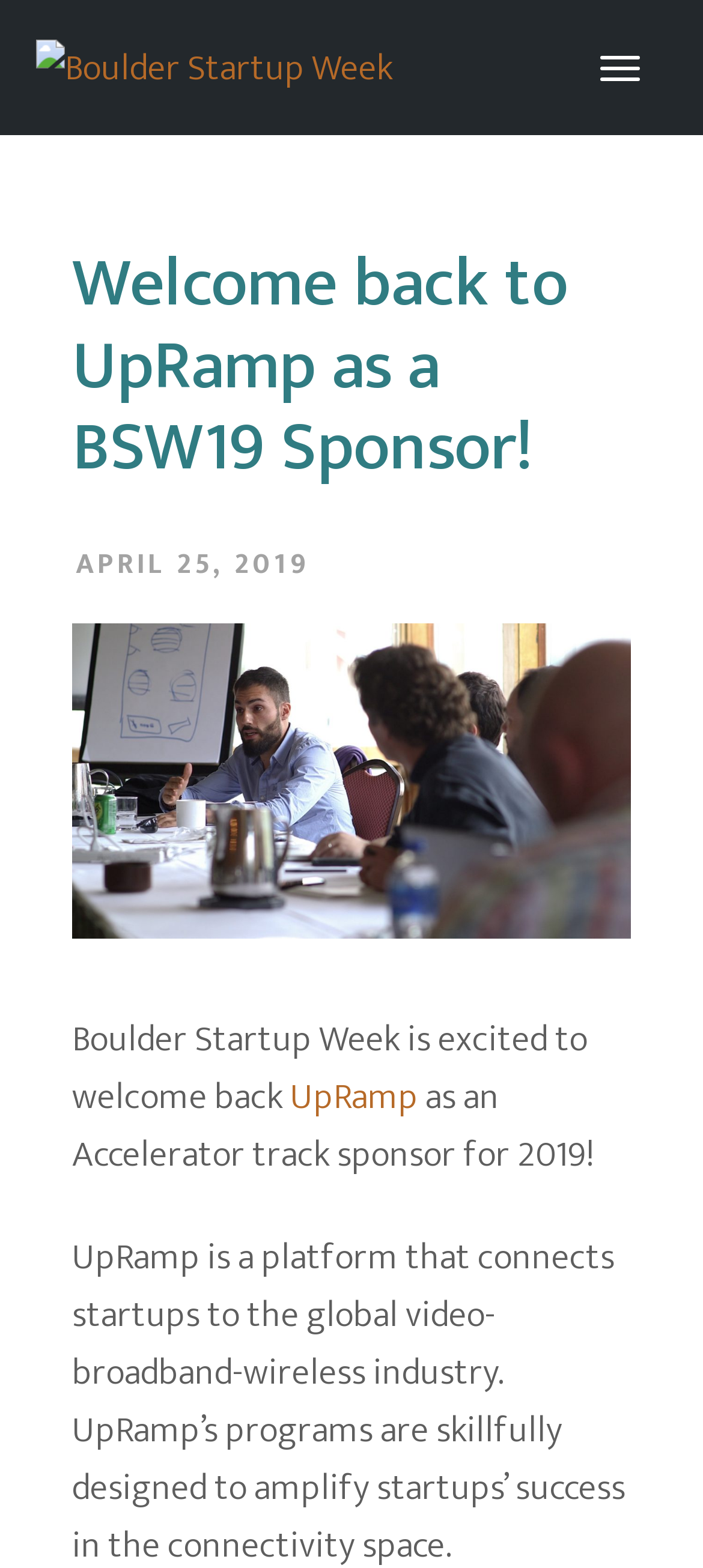Provide the bounding box coordinates of the HTML element described by the text: "title="Boulder Startup Week"". The coordinates should be in the format [left, top, right, bottom] with values between 0 and 1.

[0.051, 0.022, 0.559, 0.061]